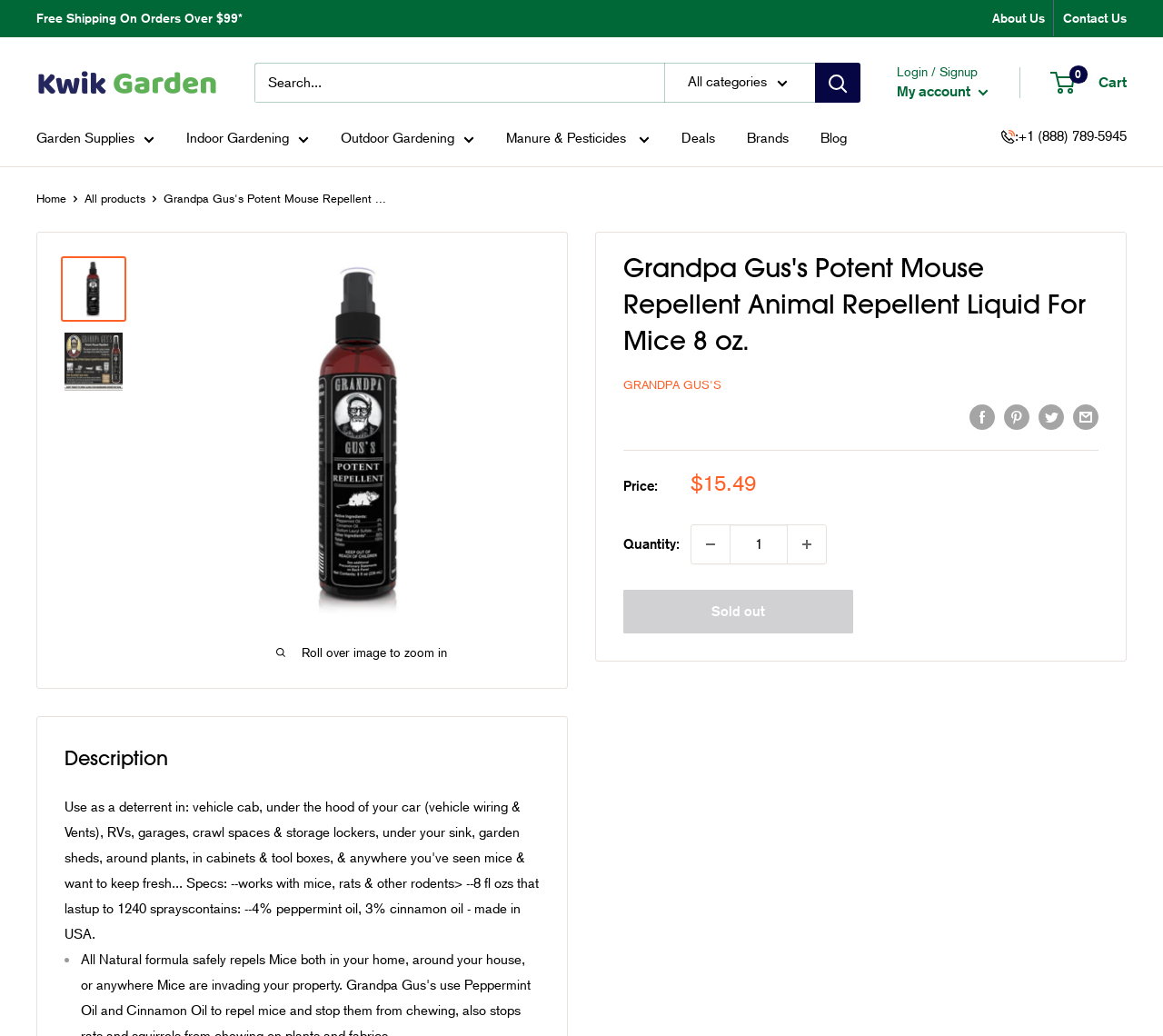Refer to the image and provide an in-depth answer to the question:
What is the price of the product?

I found a table element with a row that contains the price information. The table cell with the text 'Sale price' has a corresponding cell with the text '$15.49', which indicates the price of the product.